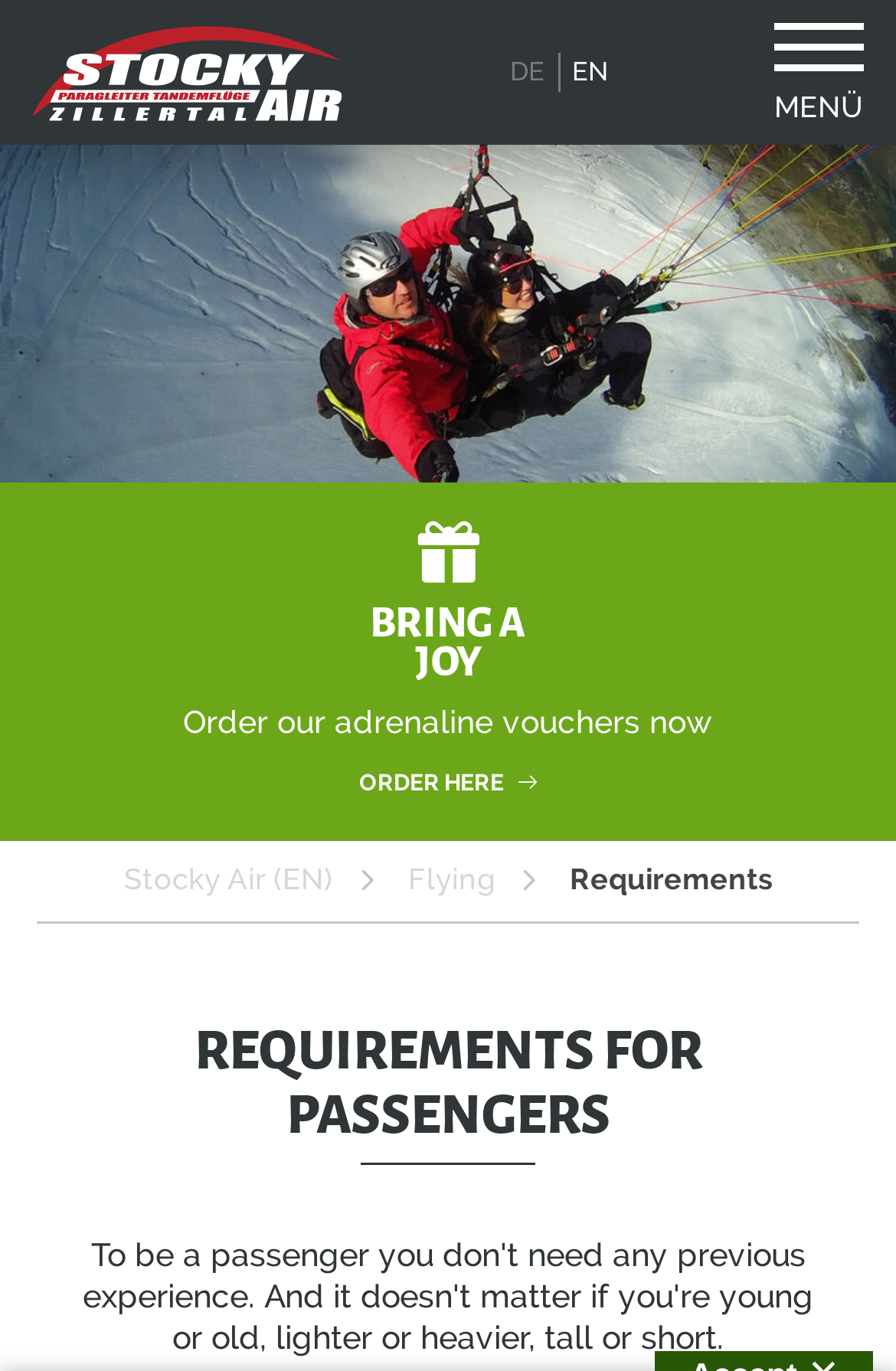How many language options are available?
Using the image as a reference, answer the question in detail.

I counted the number of language links, which are 'DE' and 'EN', to arrive at this answer.